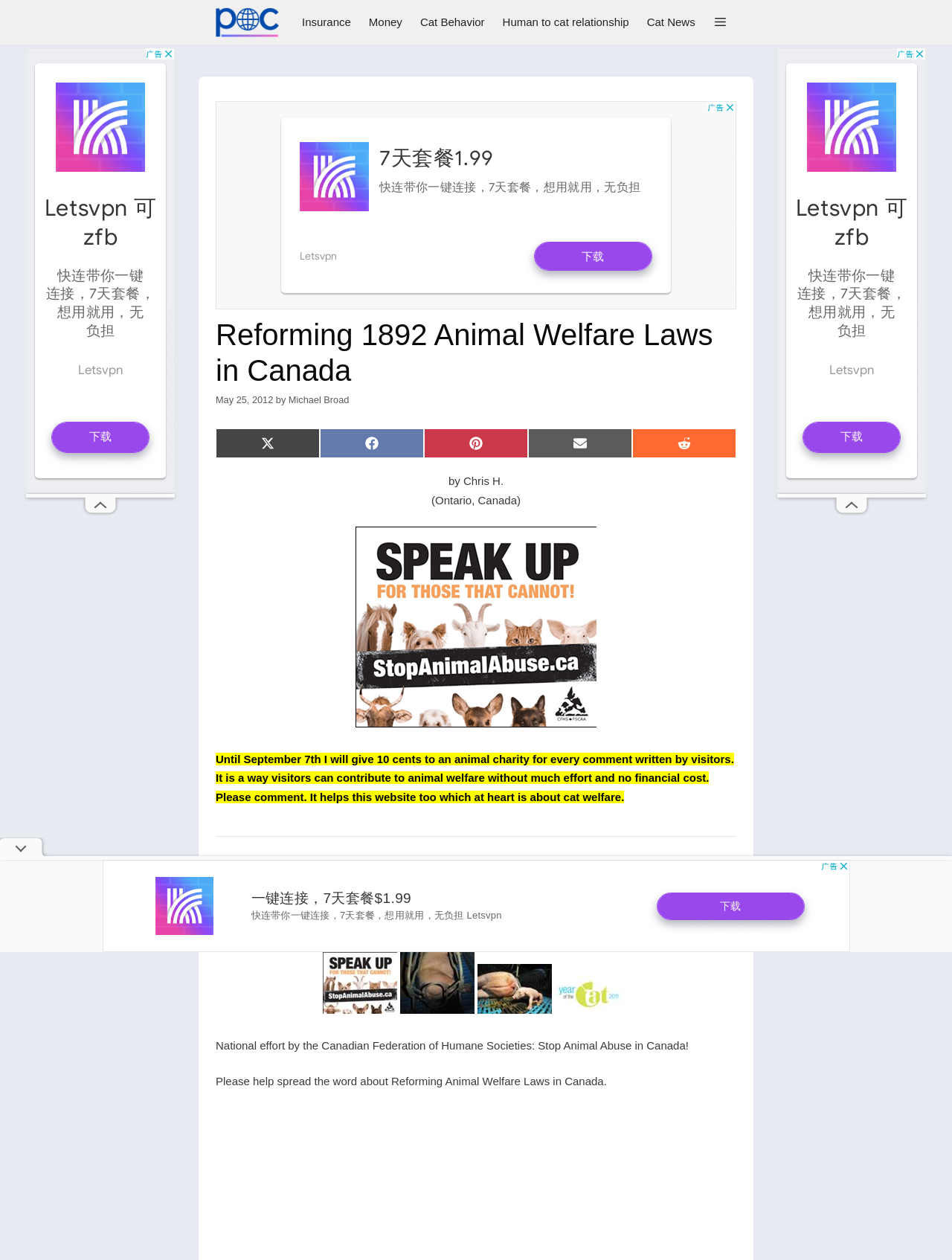Identify the bounding box coordinates of the clickable region required to complete the instruction: "Click the 'Stop Animal Abuse Canada' link". The coordinates should be given as four float numbers within the range of 0 and 1, i.e., [left, top, right, bottom].

[0.339, 0.796, 0.417, 0.806]